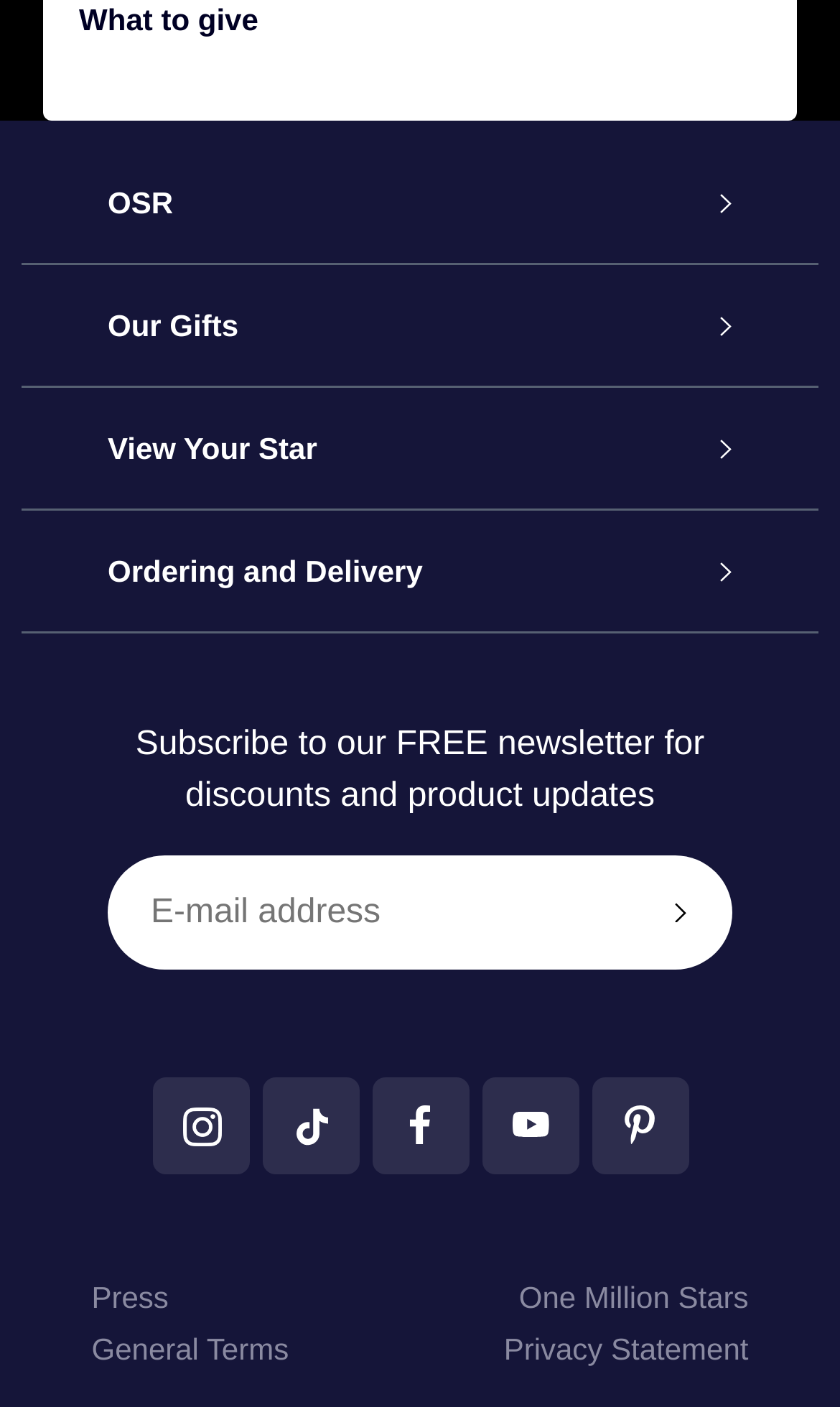Please determine the bounding box coordinates of the clickable area required to carry out the following instruction: "Go to OSR Instagram". The coordinates must be four float numbers between 0 and 1, represented as [left, top, right, bottom].

[0.181, 0.766, 0.296, 0.835]